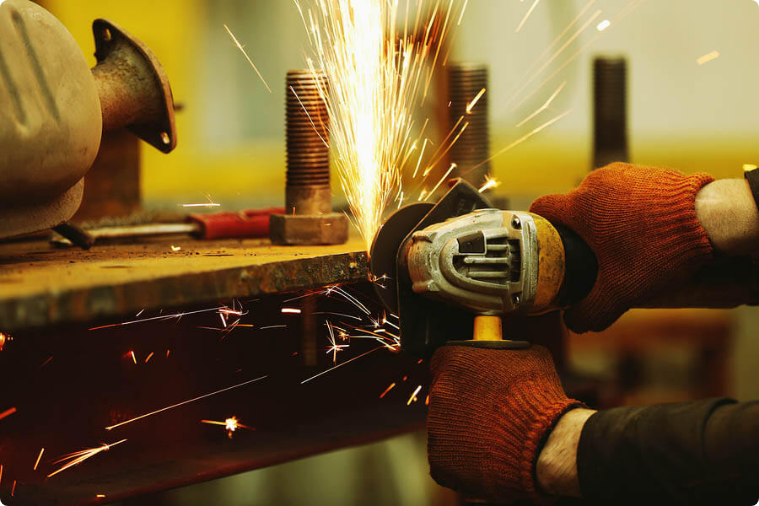Respond to the question below with a single word or phrase:
What type of environment is depicted in the background?

Workshop